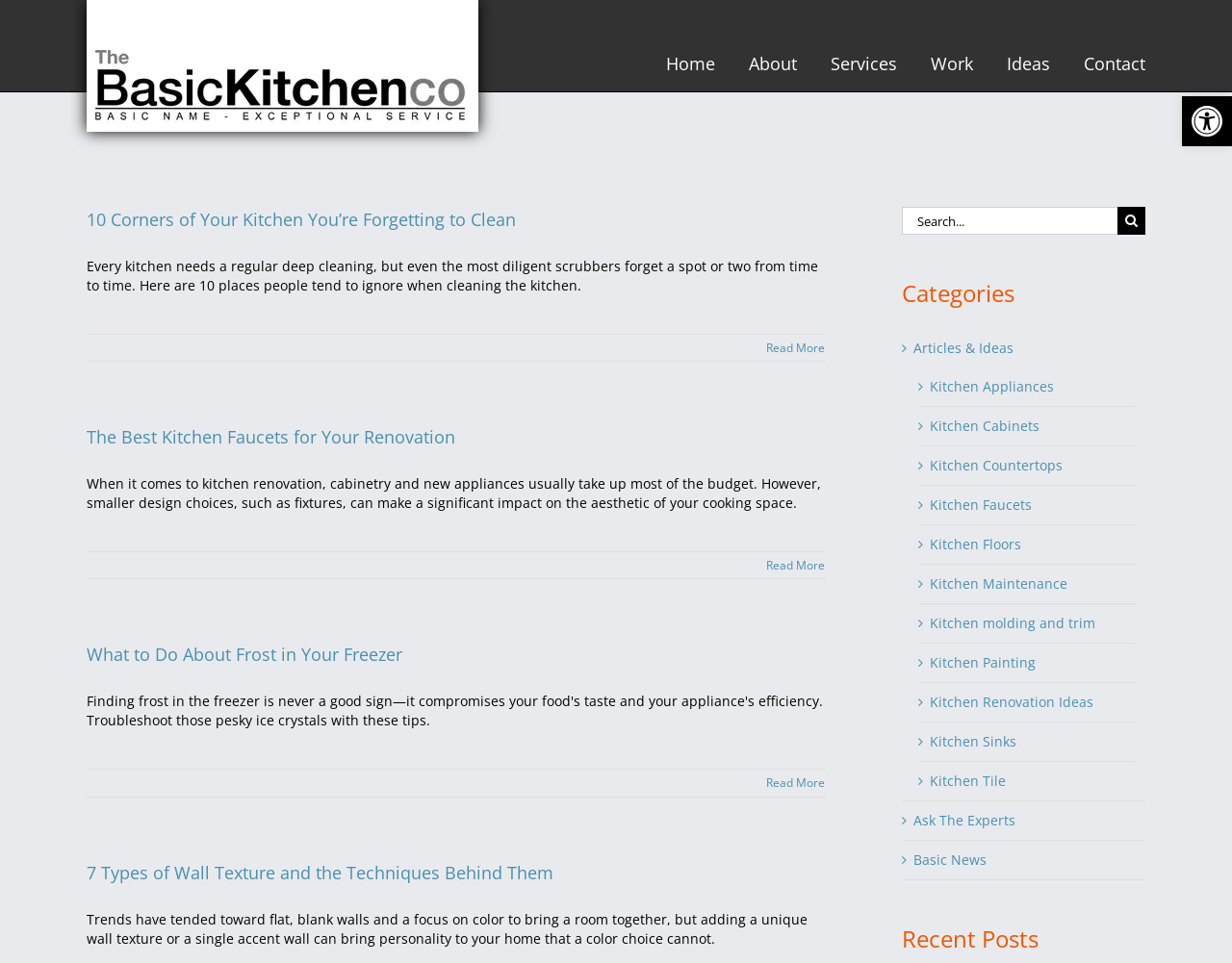Pinpoint the bounding box coordinates of the element to be clicked to execute the instruction: "Search for something".

[0.732, 0.215, 0.907, 0.244]